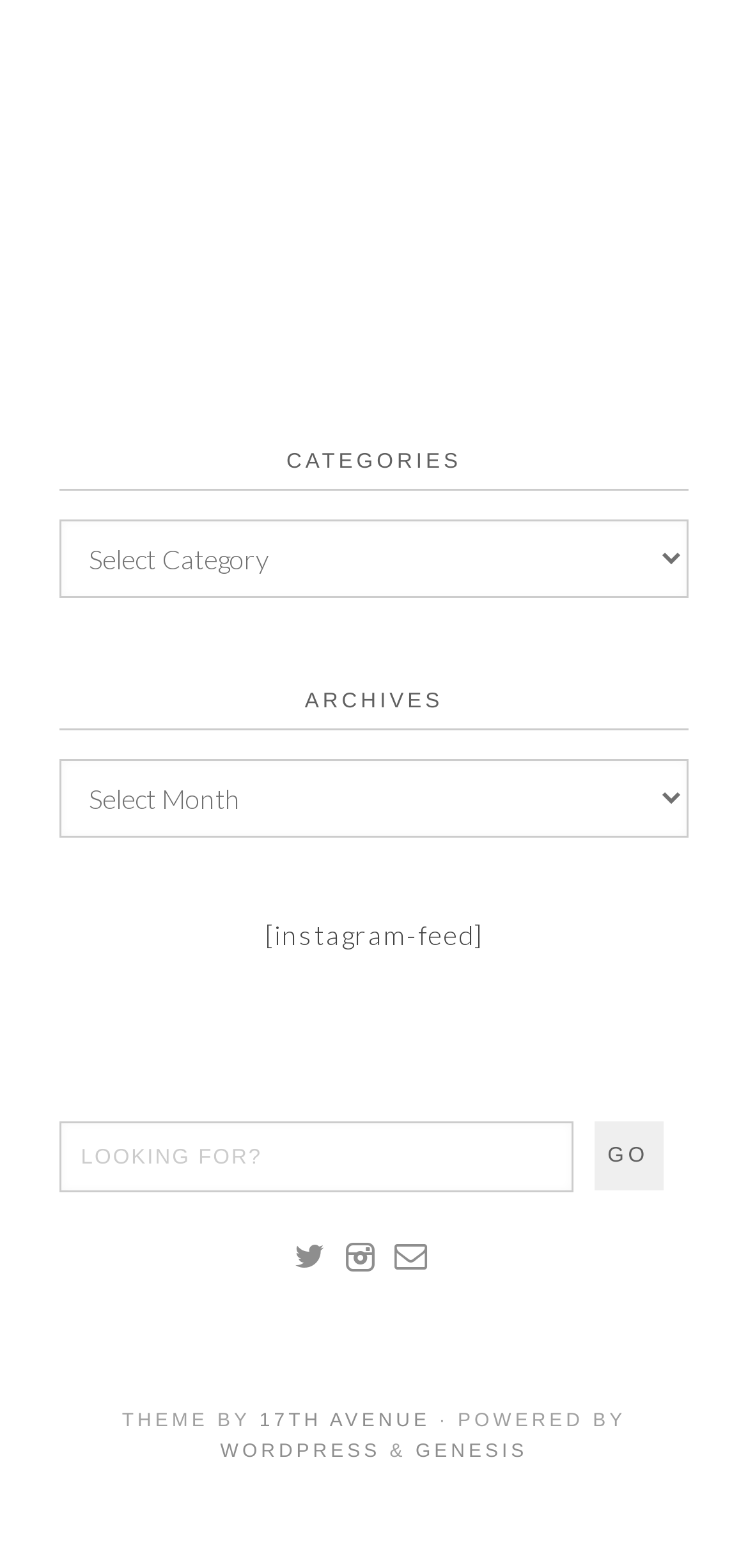Using the webpage screenshot and the element description 17th Avenue, determine the bounding box coordinates. Specify the coordinates in the format (top-left x, top-left y, bottom-right x, bottom-right y) with values ranging from 0 to 1.

[0.347, 0.899, 0.575, 0.913]